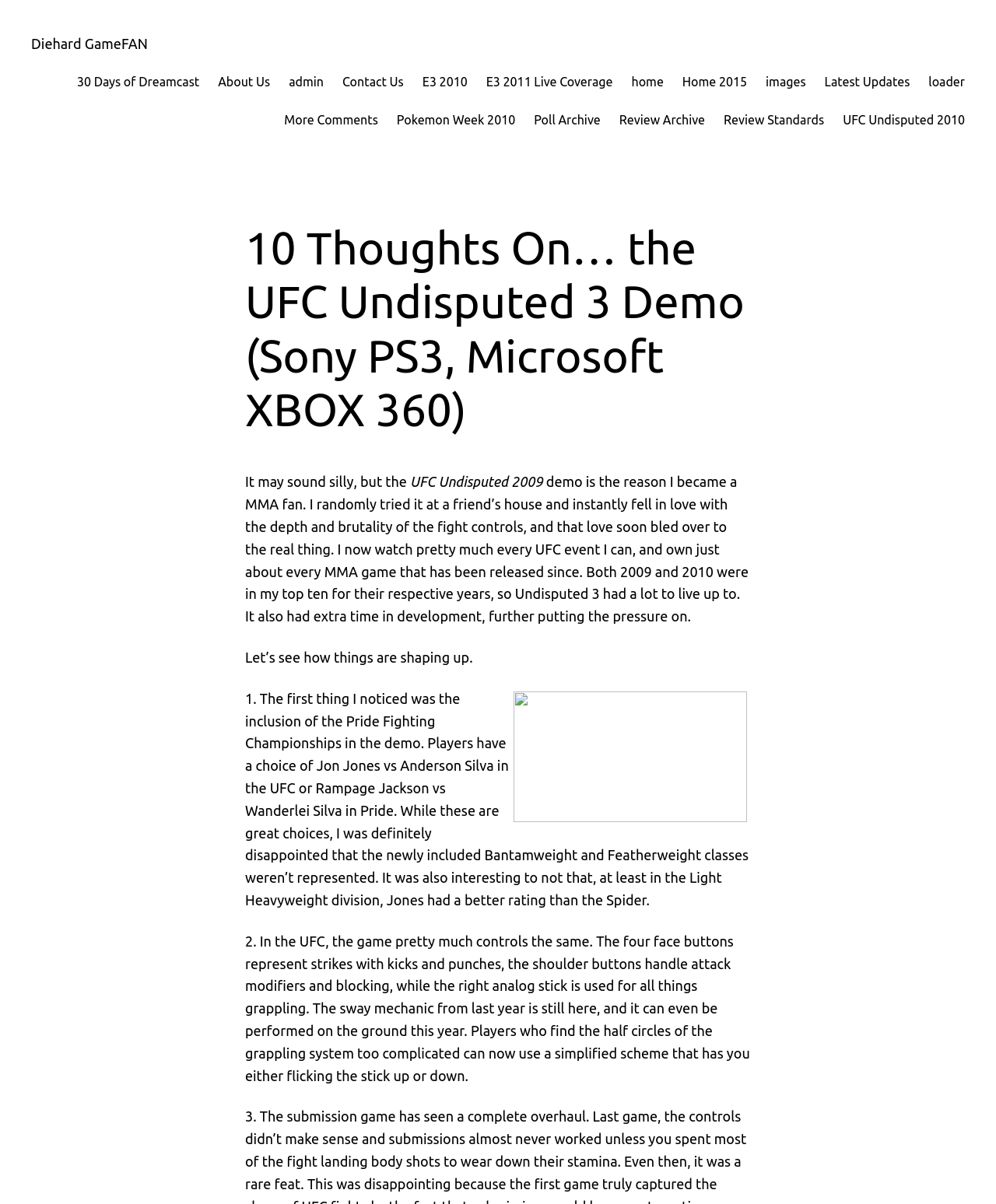Determine the bounding box coordinates of the element's region needed to click to follow the instruction: "Click on the 'More Comments' link". Provide these coordinates as four float numbers between 0 and 1, formatted as [left, top, right, bottom].

[0.285, 0.092, 0.38, 0.108]